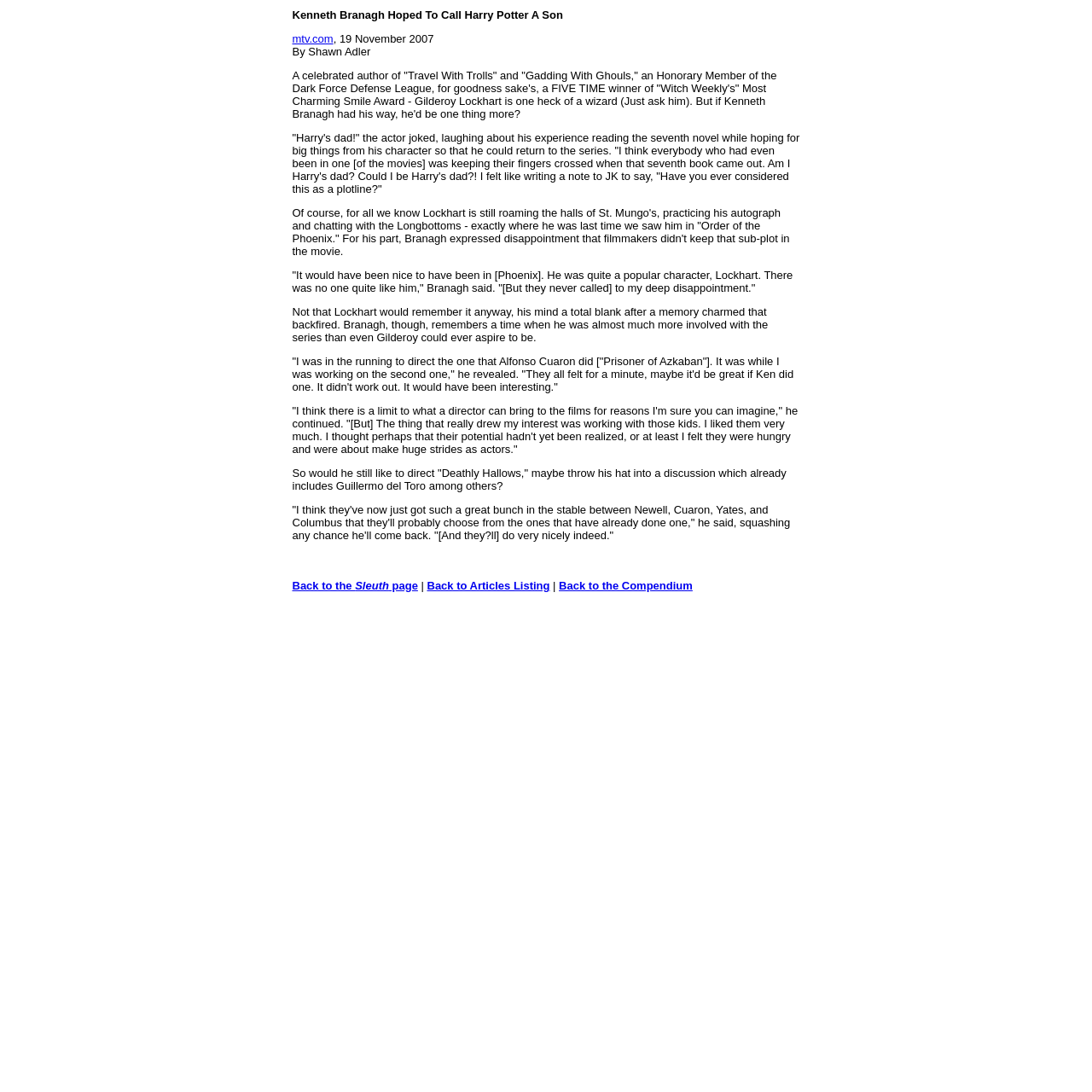What is the name of the award that Gilderoy Lockhart won five times?
Give a detailed response to the question by analyzing the screenshot.

The text mentions that Gilderoy Lockhart is a FIVE TIME winner of 'Witch Weekly's' Most Charming Smile Award.